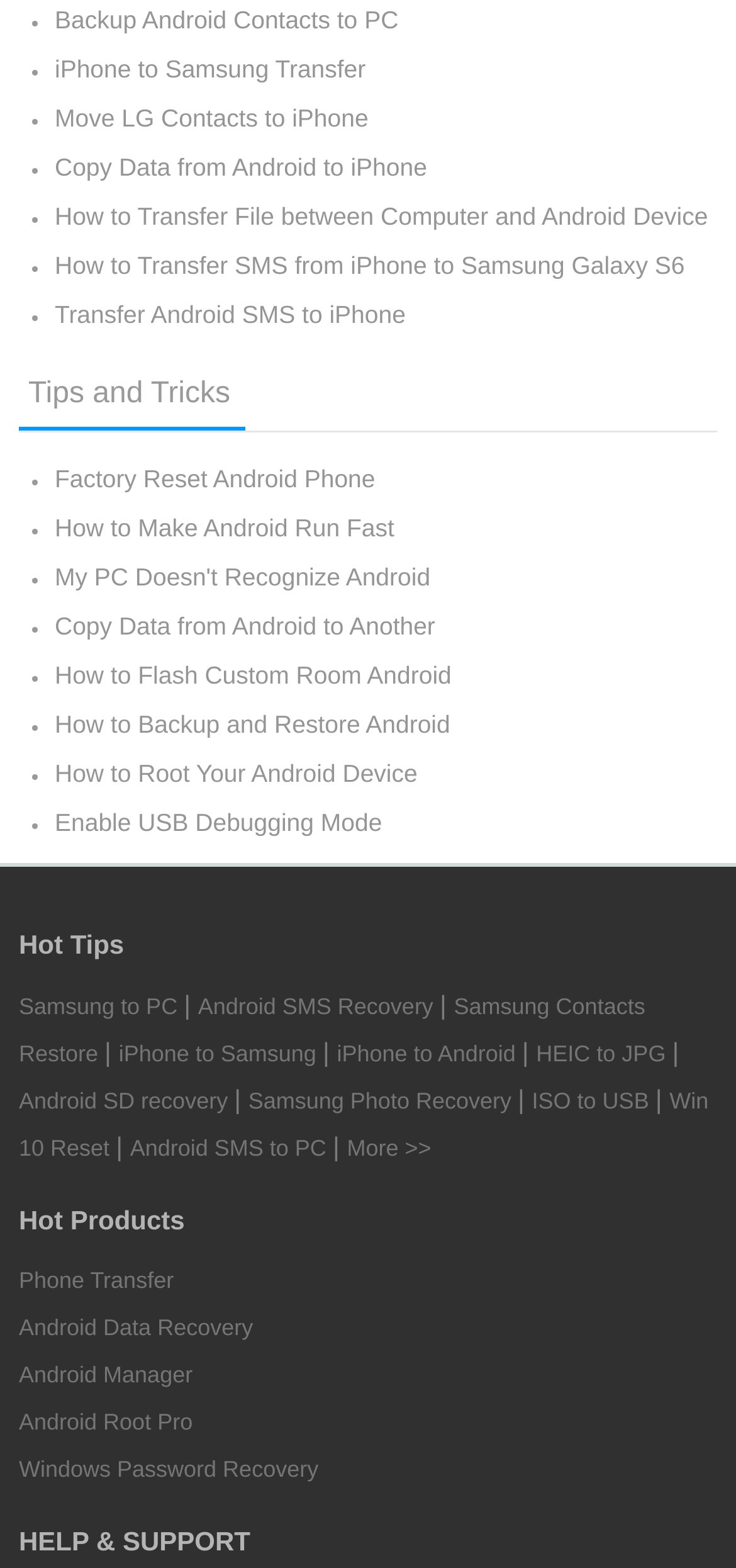Please identify the bounding box coordinates of the element I should click to complete this instruction: 'Transfer iPhone data to Samsung'. The coordinates should be given as four float numbers between 0 and 1, like this: [left, top, right, bottom].

[0.074, 0.027, 0.974, 0.058]